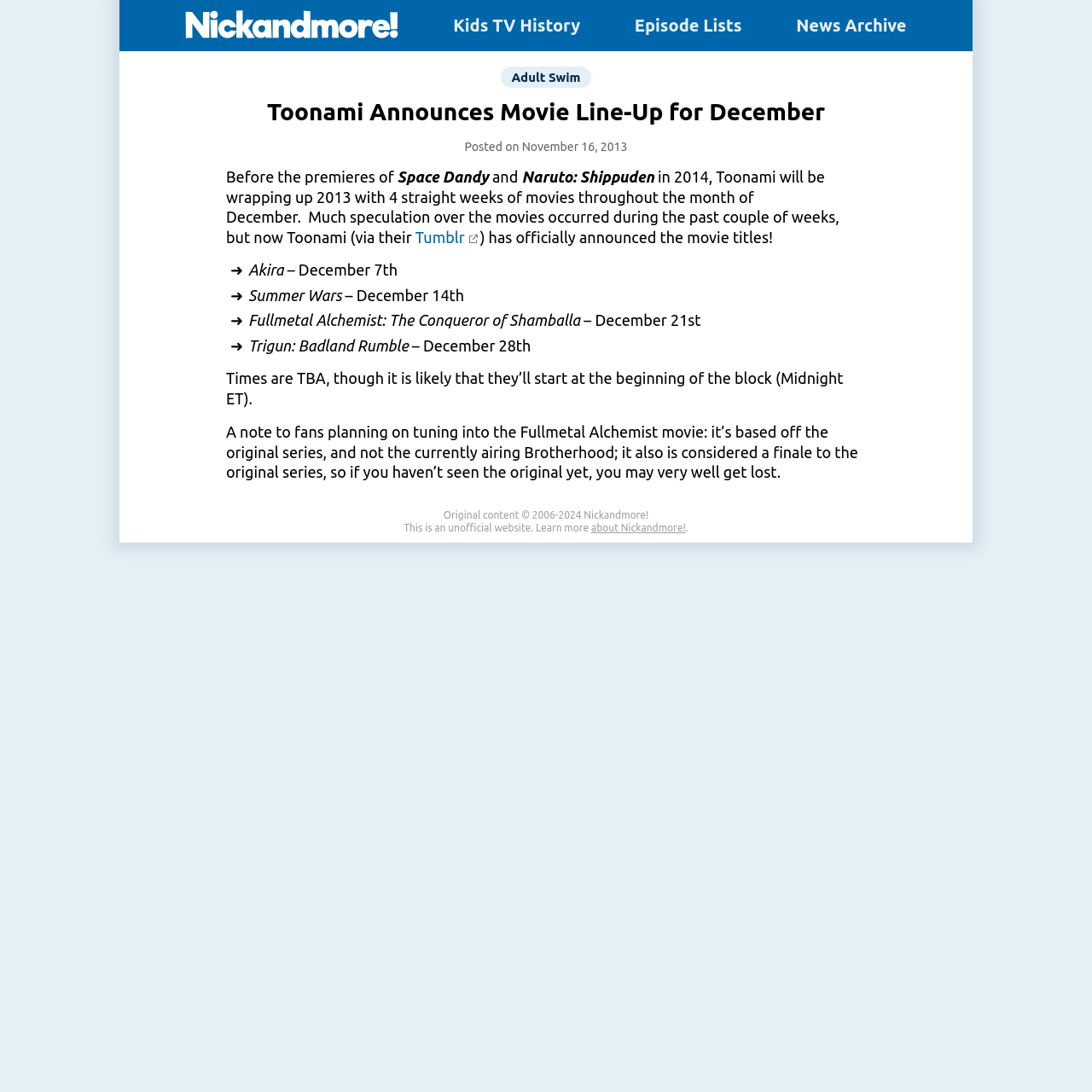Refer to the image and answer the question with as much detail as possible: What is the copyright year range of the website's original content?

The website's footer section mentions that the original content is copyrighted from 2006 to 2024.